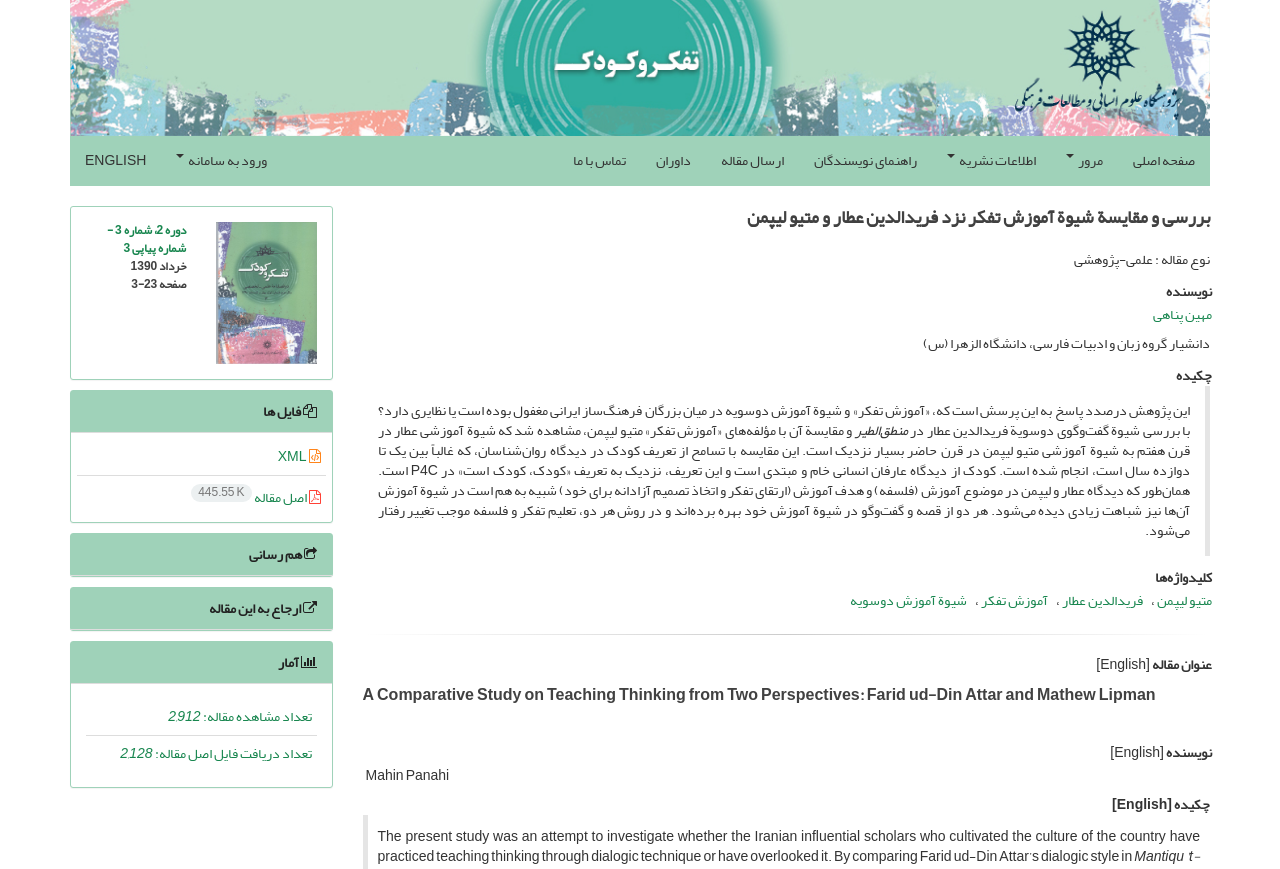Using the information shown in the image, answer the question with as much detail as possible: Who is the author of the article?

The author of the article can be found in the static text element with the text 'نویسنده' and the link element with the text 'مهین پناهی'. This information is located in the section that provides details about the article.